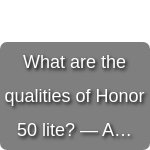What type of device is being discussed?
From the screenshot, provide a brief answer in one word or phrase.

Smartphone